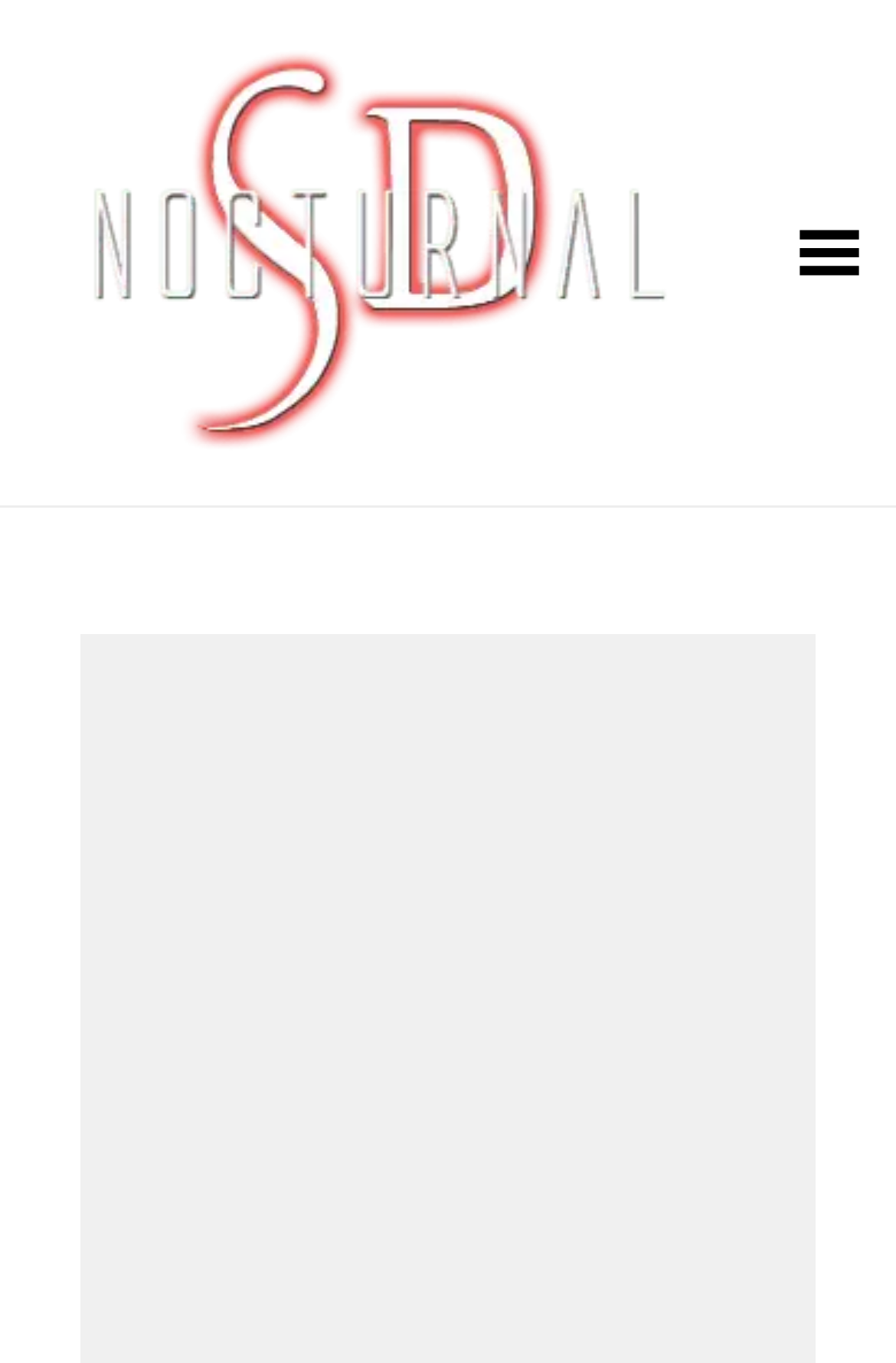What is the primary heading on this webpage?

PARQ DONALD GLAUDE NYE DAY LIGHT DISCOUNT PROMO CODE
DECEMBER 29, 2015 – POSTED IN: PARQ DONALD GLAUDE NYE DAY LIGHT DISCOUNT PROMO CODE